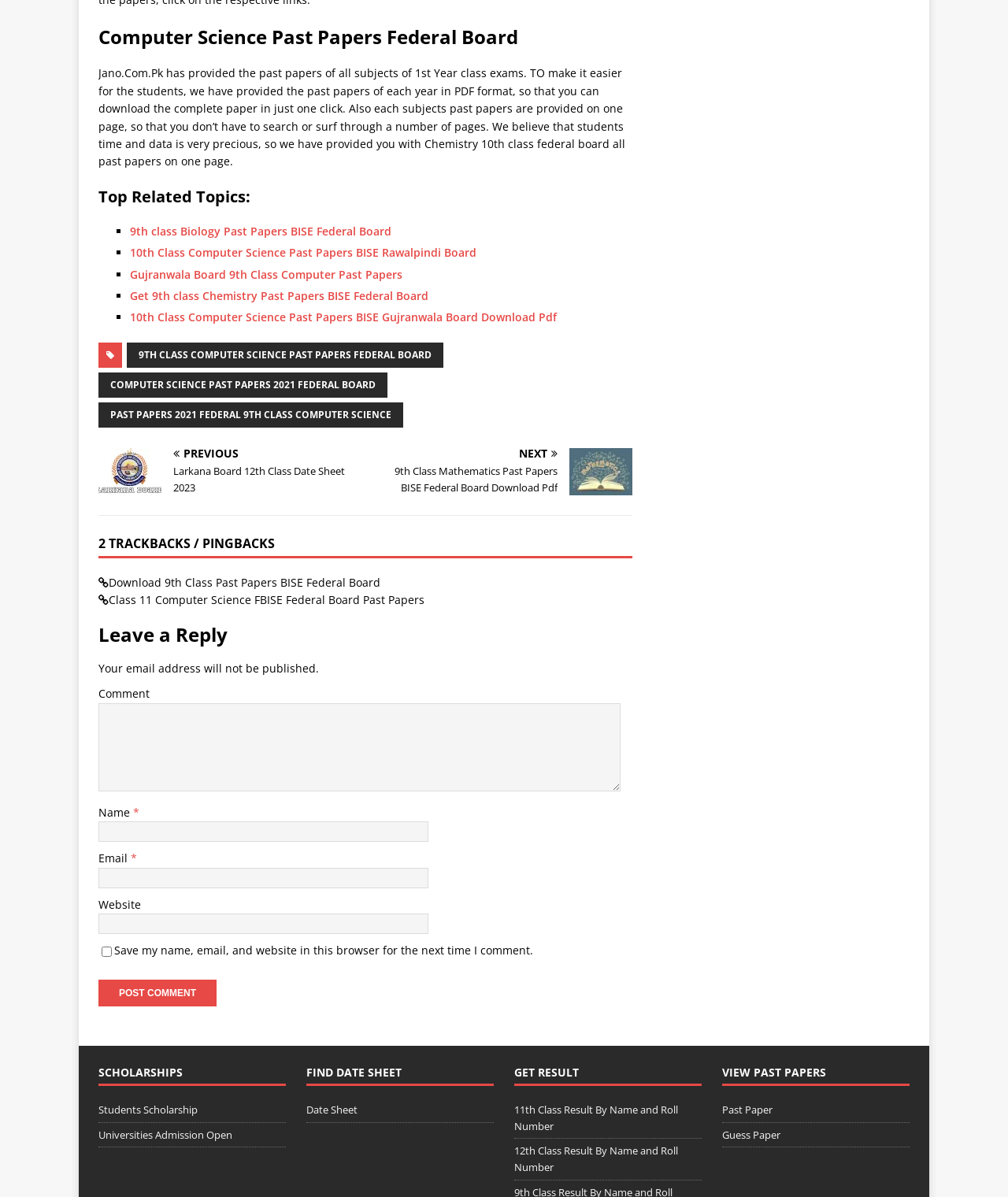Identify the bounding box coordinates of the section to be clicked to complete the task described by the following instruction: "View 11th Class Date Sheet 2023 BISE Larkana Board". The coordinates should be four float numbers between 0 and 1, formatted as [left, top, right, bottom].

[0.098, 0.374, 0.356, 0.414]